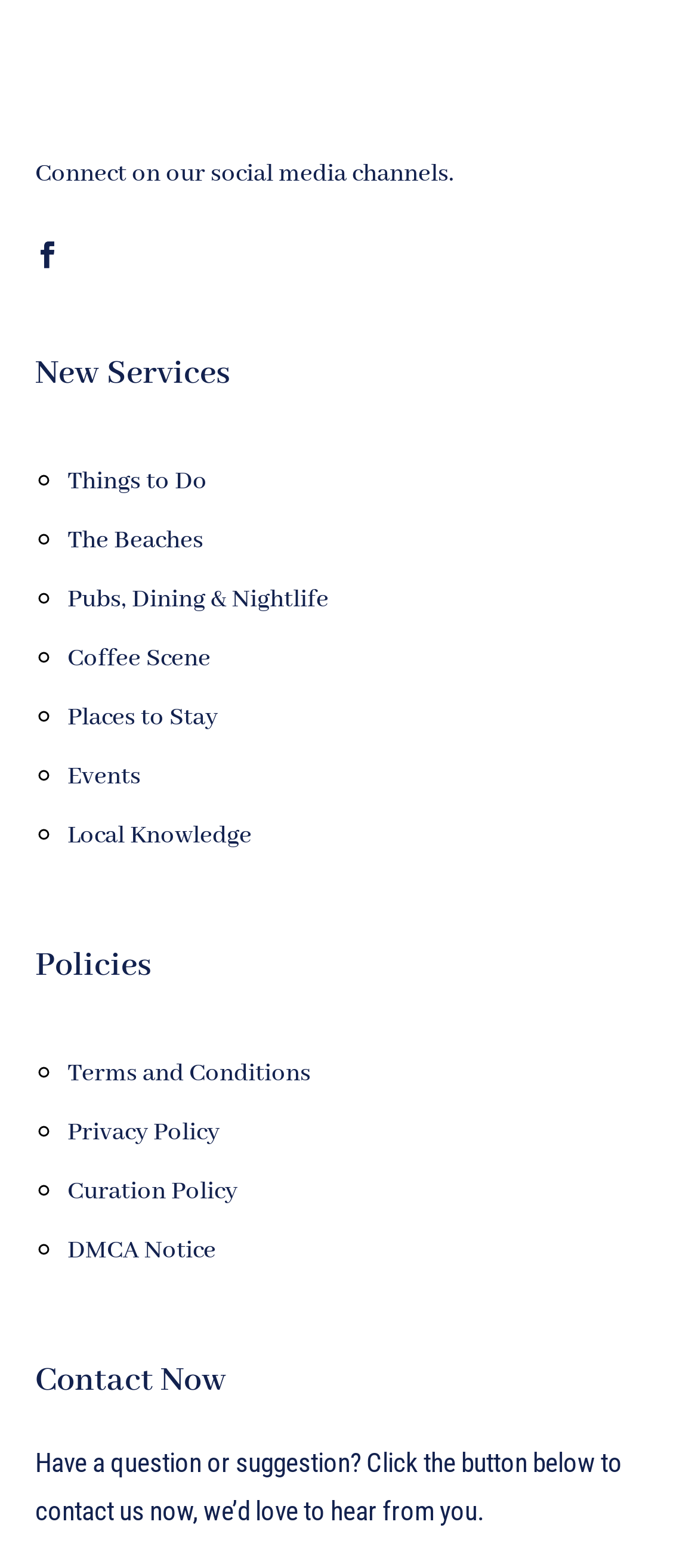What is the purpose of the 'Contact Now' button?
Using the image as a reference, answer the question in detail.

The webpage has a 'Contact Now' button with a description 'Have a question or suggestion? Click the button below to contact us now, we’d love to hear from you.' This suggests that the purpose of the button is to allow users to contact the website administrators.